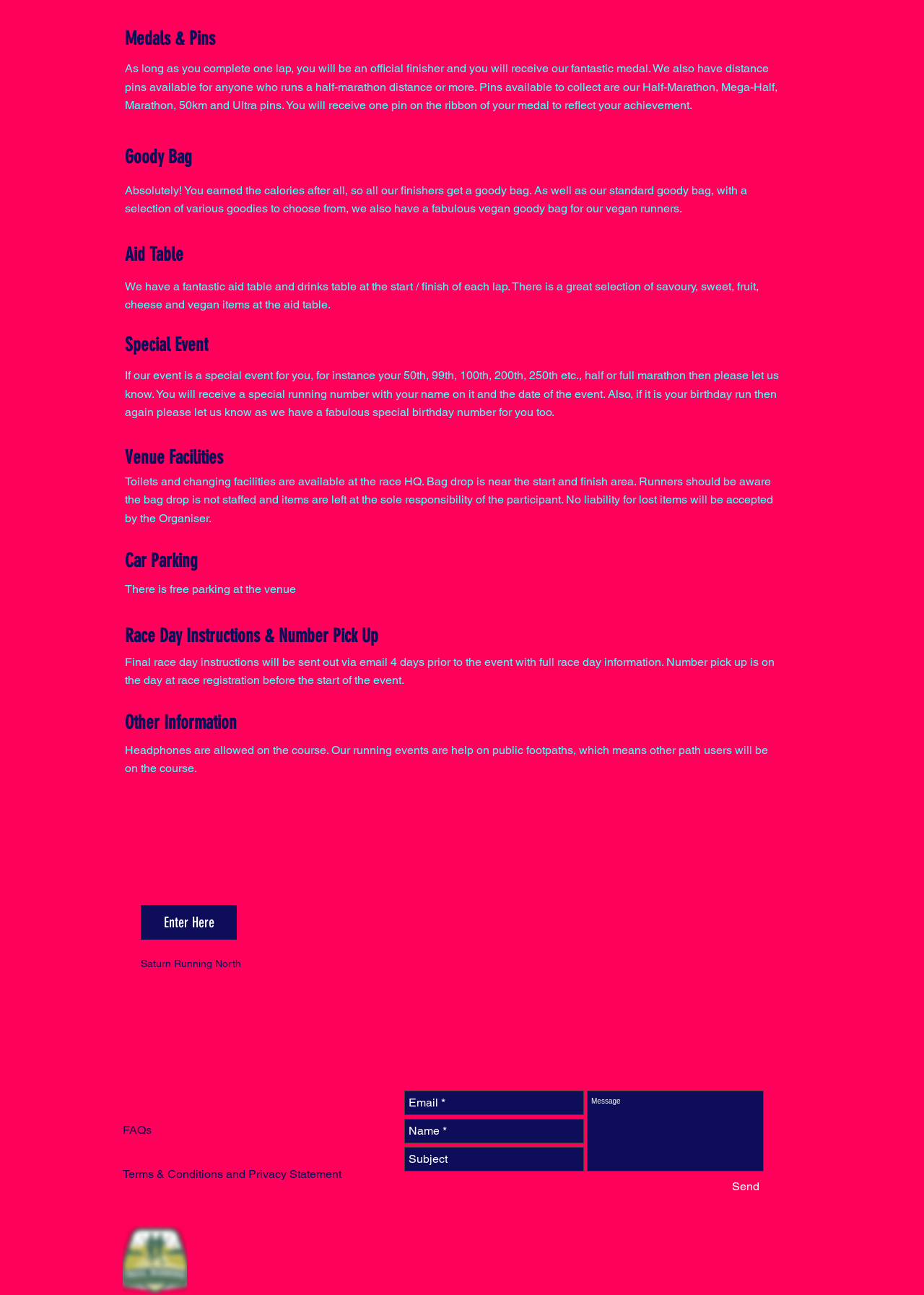Predict the bounding box coordinates for the UI element described as: "aria-label="Instagram - White Circle"". The coordinates should be four float numbers between 0 and 1, presented as [left, top, right, bottom].

[0.133, 0.836, 0.162, 0.857]